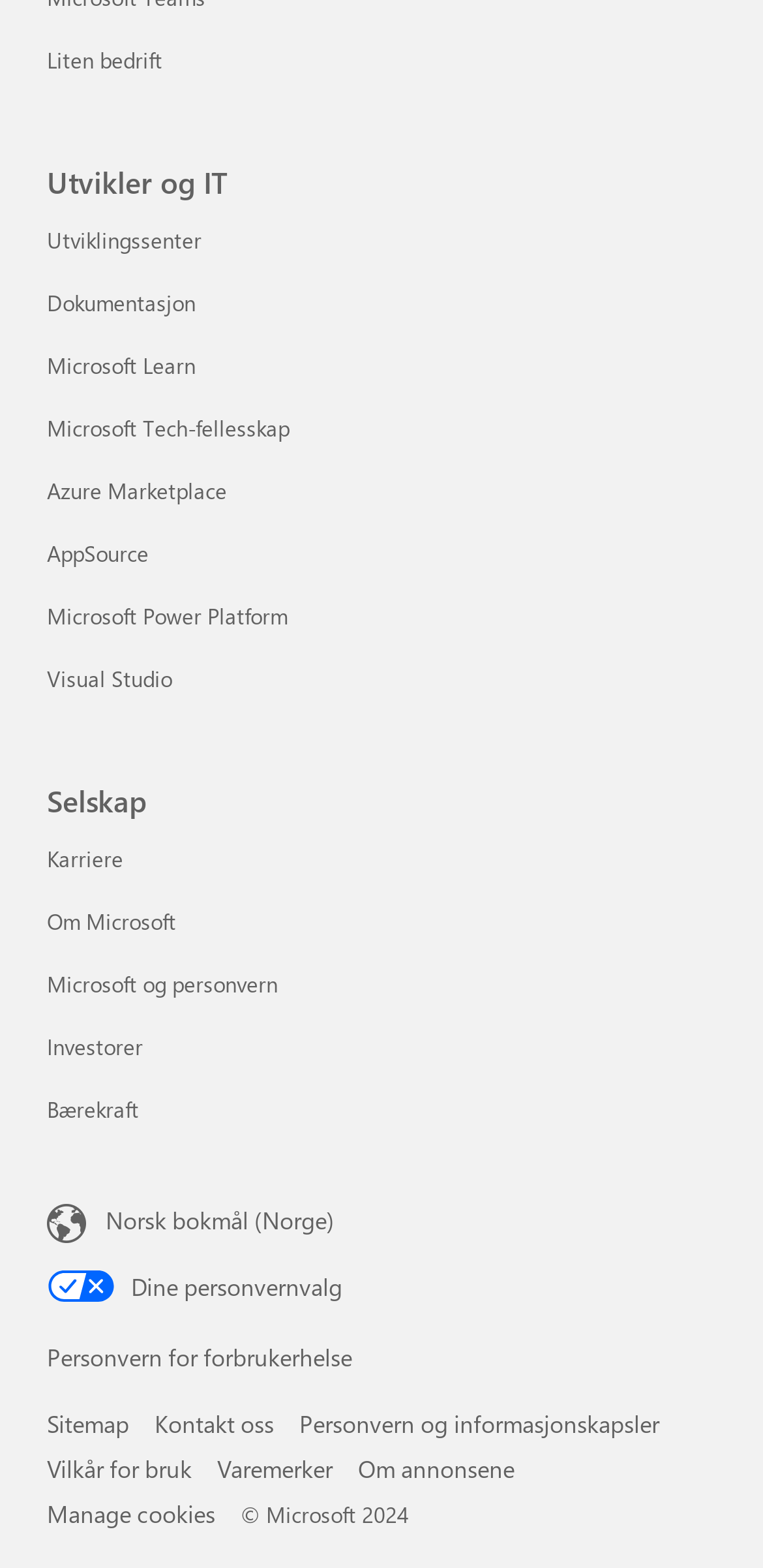Find the bounding box coordinates of the element to click in order to complete this instruction: "Donate". The bounding box coordinates must be four float numbers between 0 and 1, denoted as [left, top, right, bottom].

None